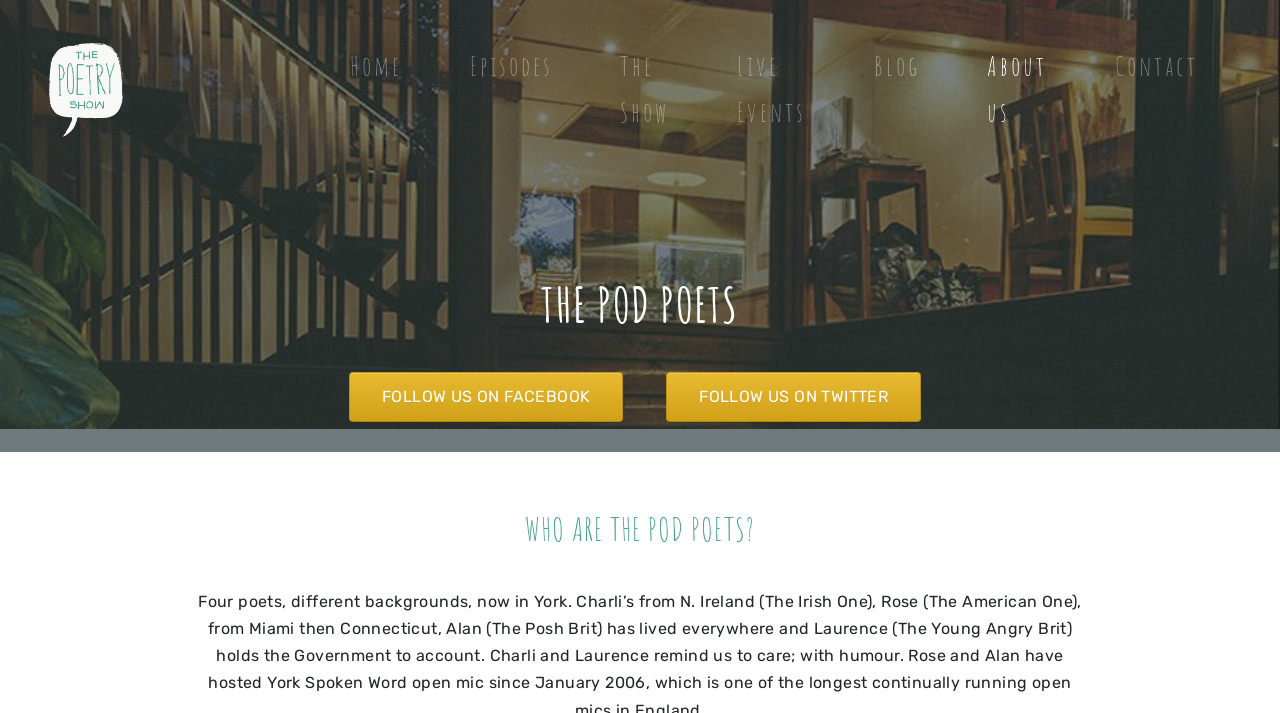Given the description: "The Poetry Show", determine the bounding box coordinates of the UI element. The coordinates should be formatted as four float numbers between 0 and 1, [left, top, right, bottom].

[0.038, 0.194, 0.125, 0.251]